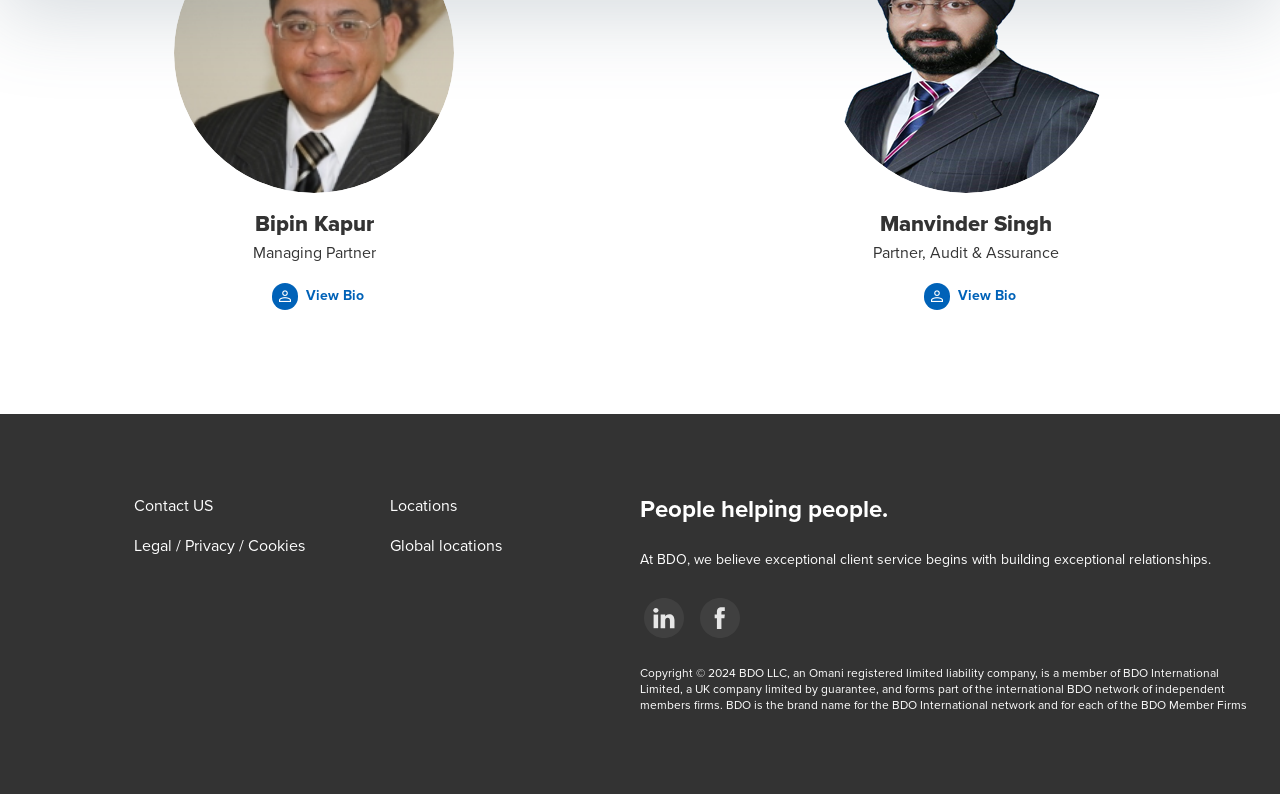What is the slogan of BDO?
Offer a detailed and full explanation in response to the question.

I found the answer by looking at the StaticText element with the text 'People helping people.', which appears to be a slogan or tagline for the company BDO.